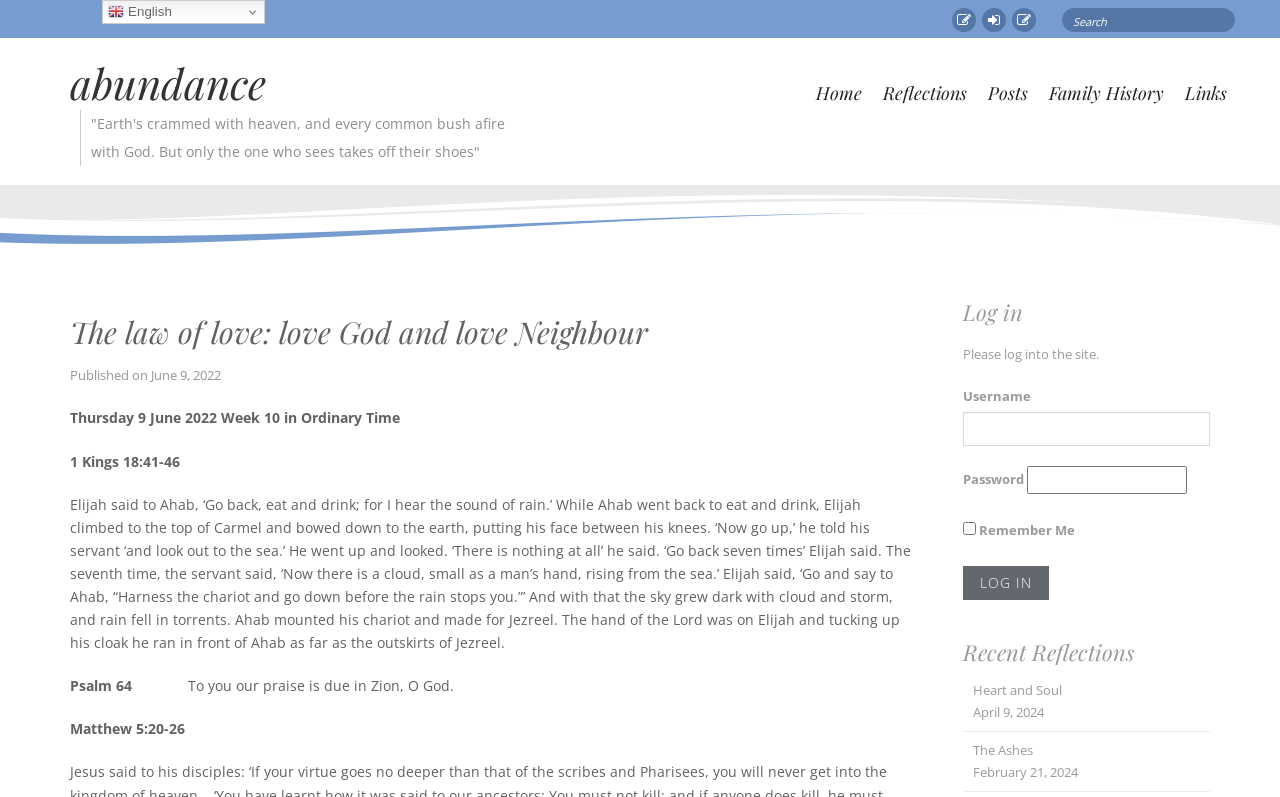Give an extensive and precise description of the webpage.

This webpage appears to be a blog or a website focused on spirituality and faith. At the top, there are three links for registration, login, and privacy policy, aligned horizontally. Below these links, there is a search bar with a label "Search for:" and a textbox to input search queries.

The main content of the webpage is divided into two sections. On the left, there is a banner image with a curved shape, and above it, there is a heading that reads "The law of love: love God and love Neighbour". Below the heading, there is a quote from a poem or a literary work, followed by a series of links to different sections of the website, including "Home", "Reflections", "Posts", "Family History", and "Links".

On the right side of the webpage, there is a section dedicated to logging in, with a heading "Log in" and input fields for username and password. Below the login section, there is a heading "Recent Reflections" with links to two recent articles, "Heart and Soul" and "The Ashes", along with their corresponding publication dates.

At the very top left of the webpage, there is a link to switch the language to English, accompanied by a small flag icon. Throughout the webpage, there are several static text elements that provide additional context and information, including a passage from the Bible, a psalm, and a quote from Matthew 5:20-26.